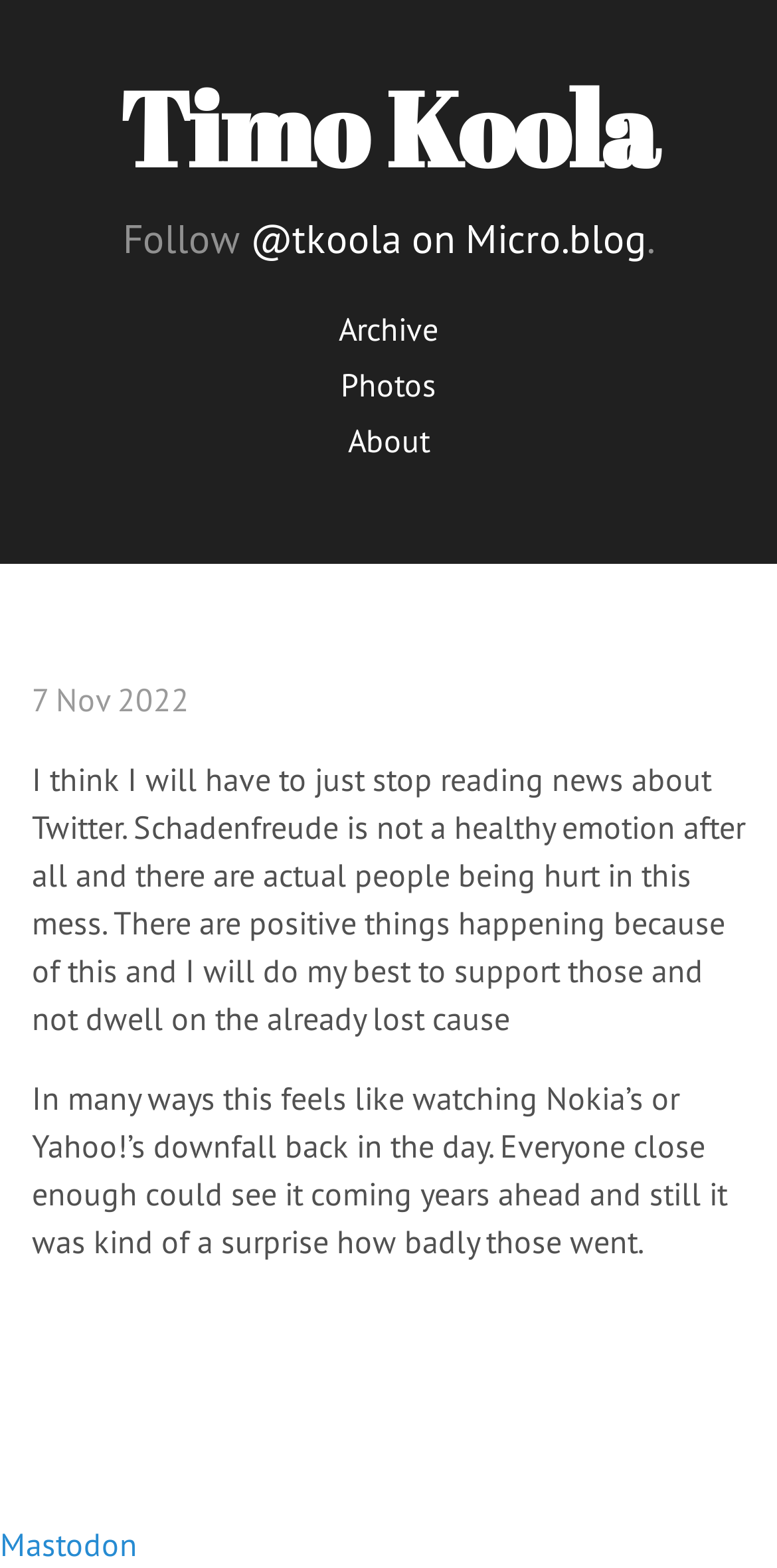Use one word or a short phrase to answer the question provided: 
What is the topic of the latest post?

Twitter